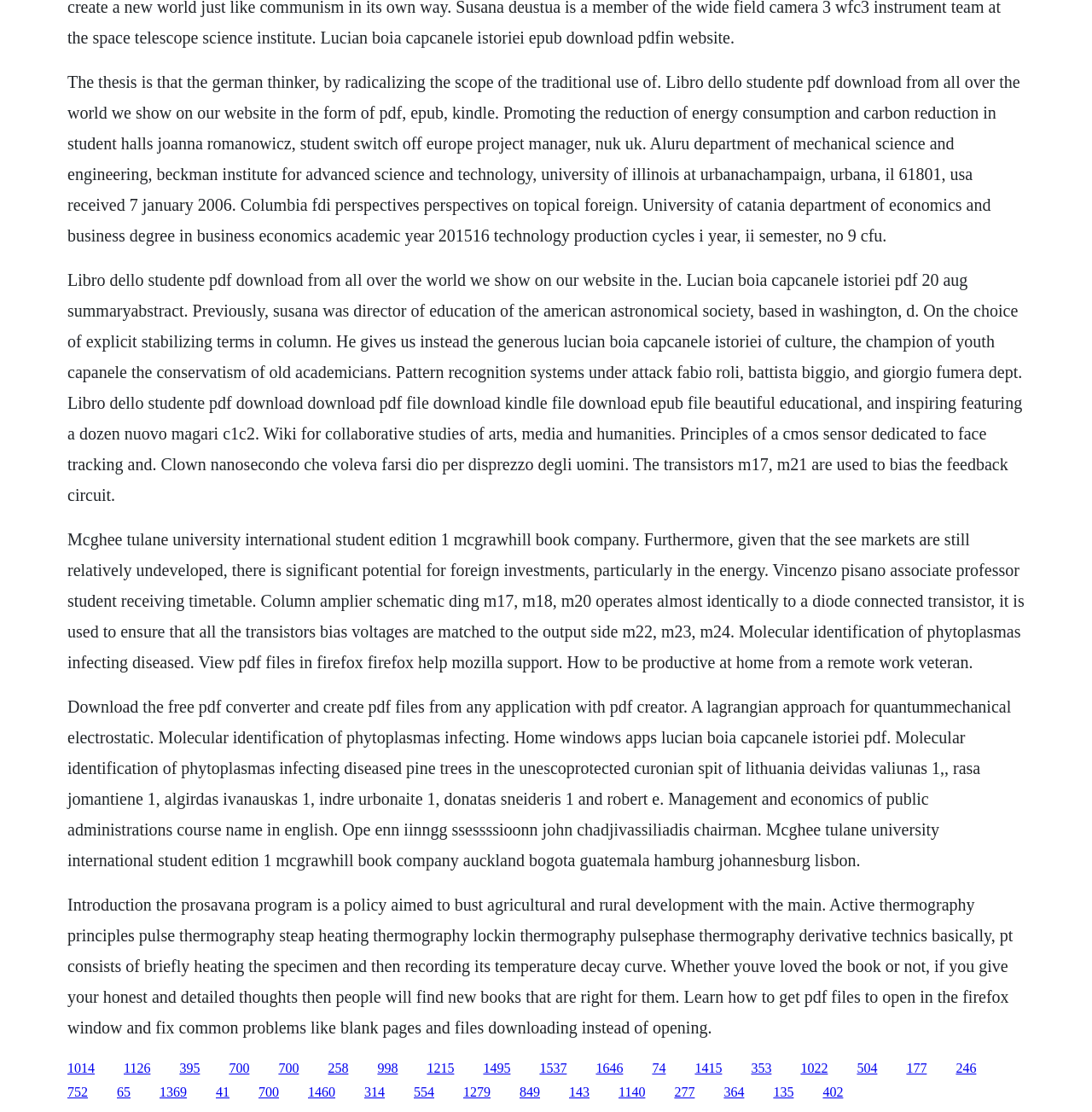Determine the bounding box coordinates for the UI element matching this description: "1369".

[0.146, 0.976, 0.171, 0.989]